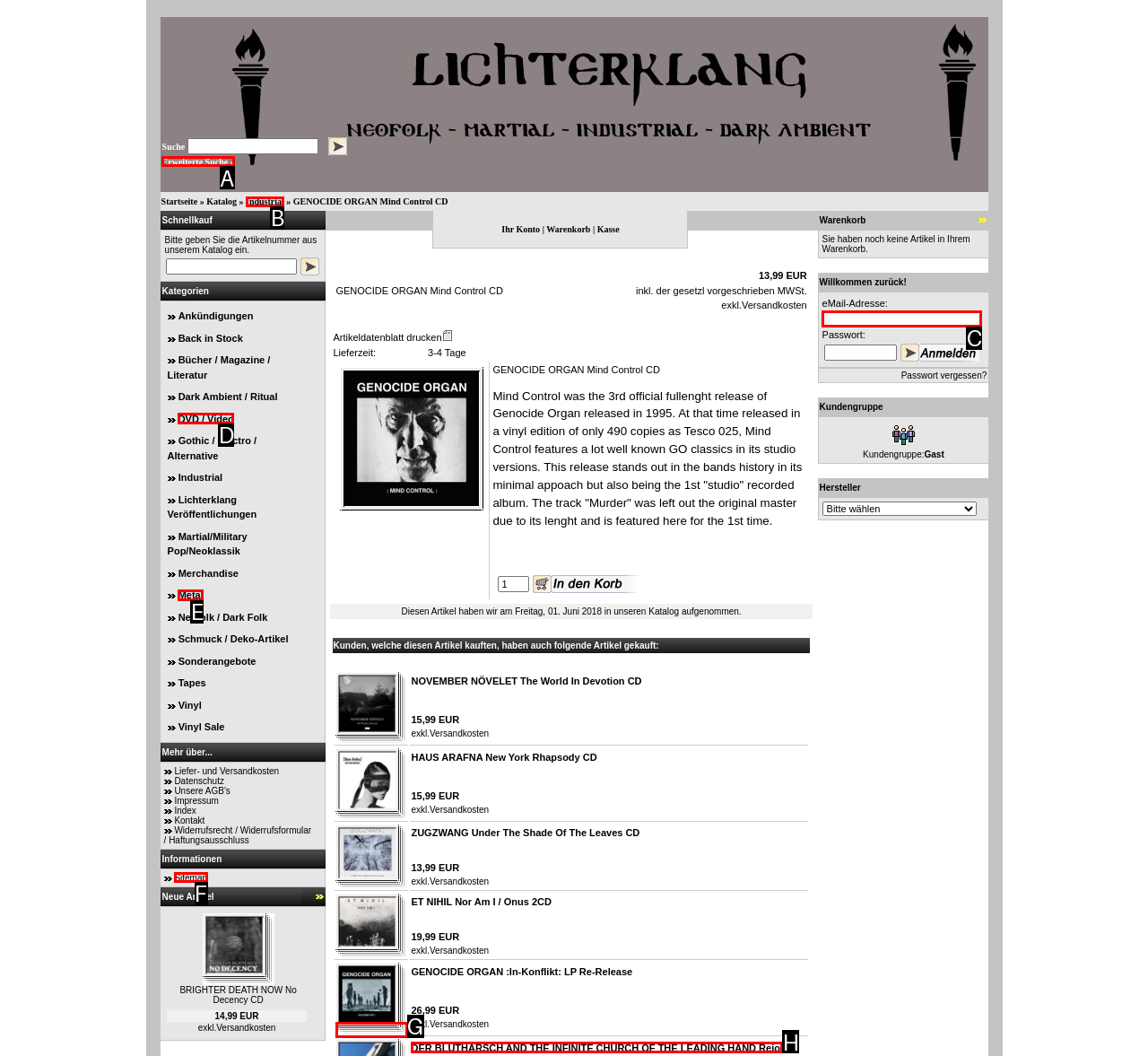Select the UI element that should be clicked to execute the following task: Click on Erweiterte Suche
Provide the letter of the correct choice from the given options.

A